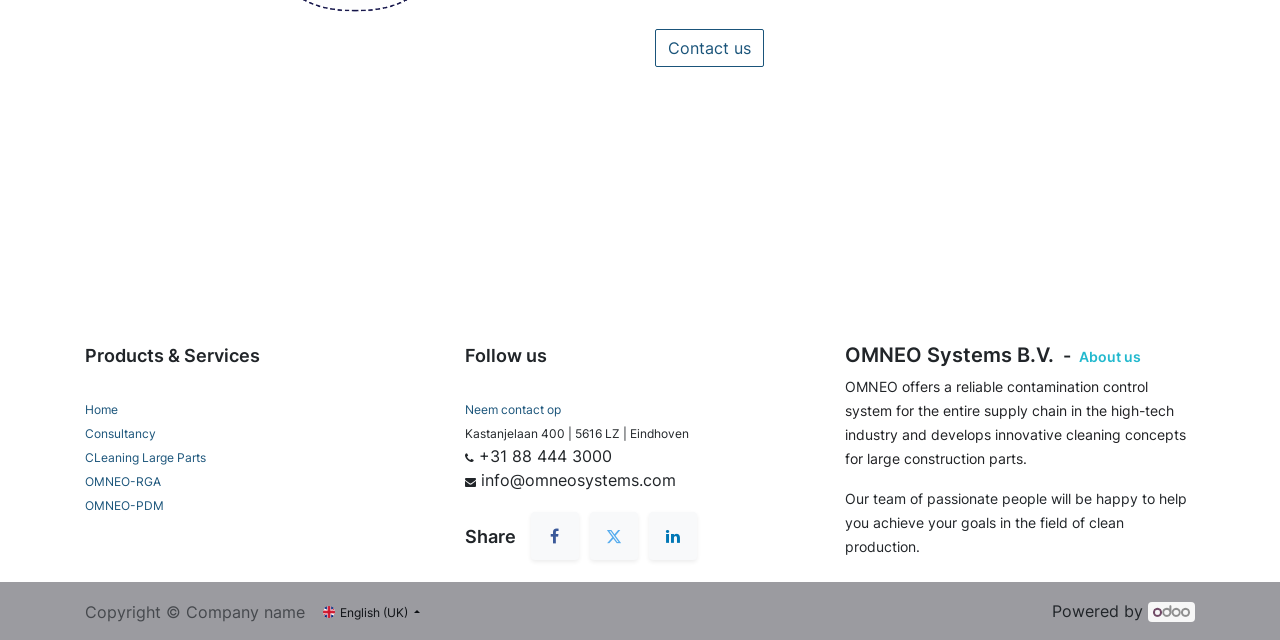Predict the bounding box of the UI element based on this description: "parent_node: Powered by".

[0.897, 0.941, 0.934, 0.972]